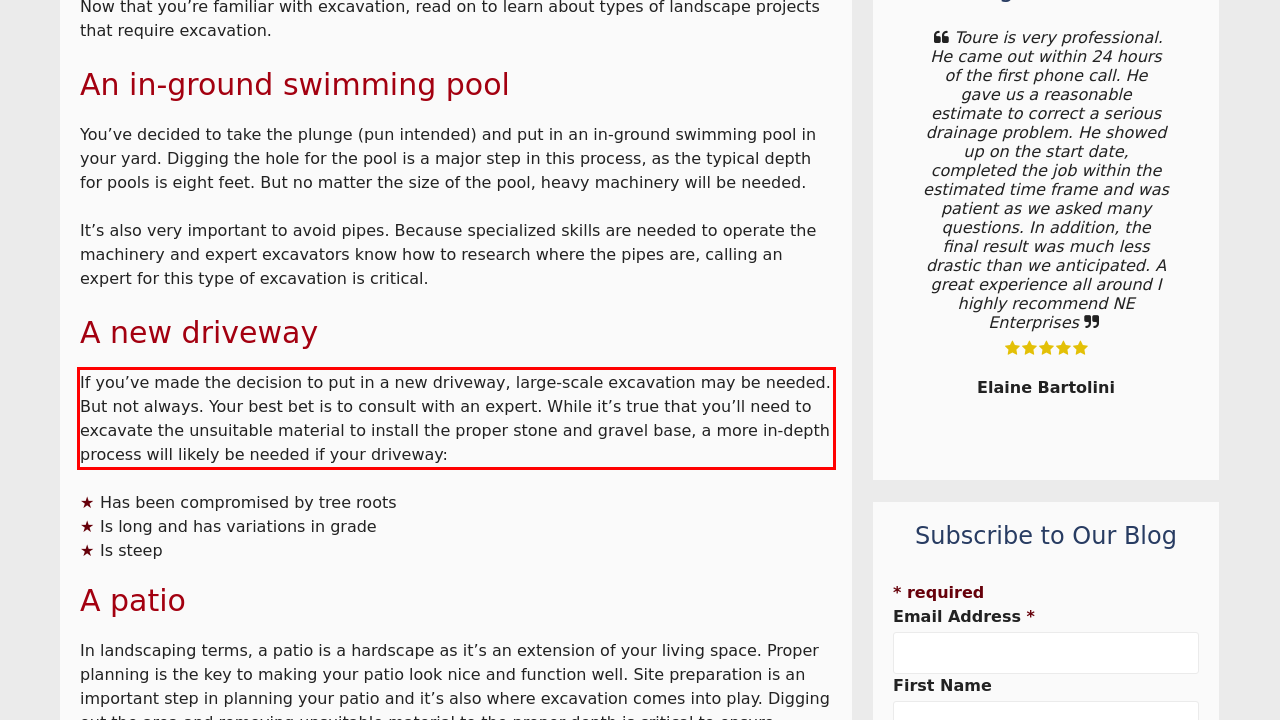Identify the text within the red bounding box on the webpage screenshot and generate the extracted text content.

If you’ve made the decision to put in a new driveway, large-scale excavation may be needed. But not always. Your best bet is to consult with an expert. While it’s true that you’ll need to excavate the unsuitable material to install the proper stone and gravel base, a more in-depth process will likely be needed if your driveway: